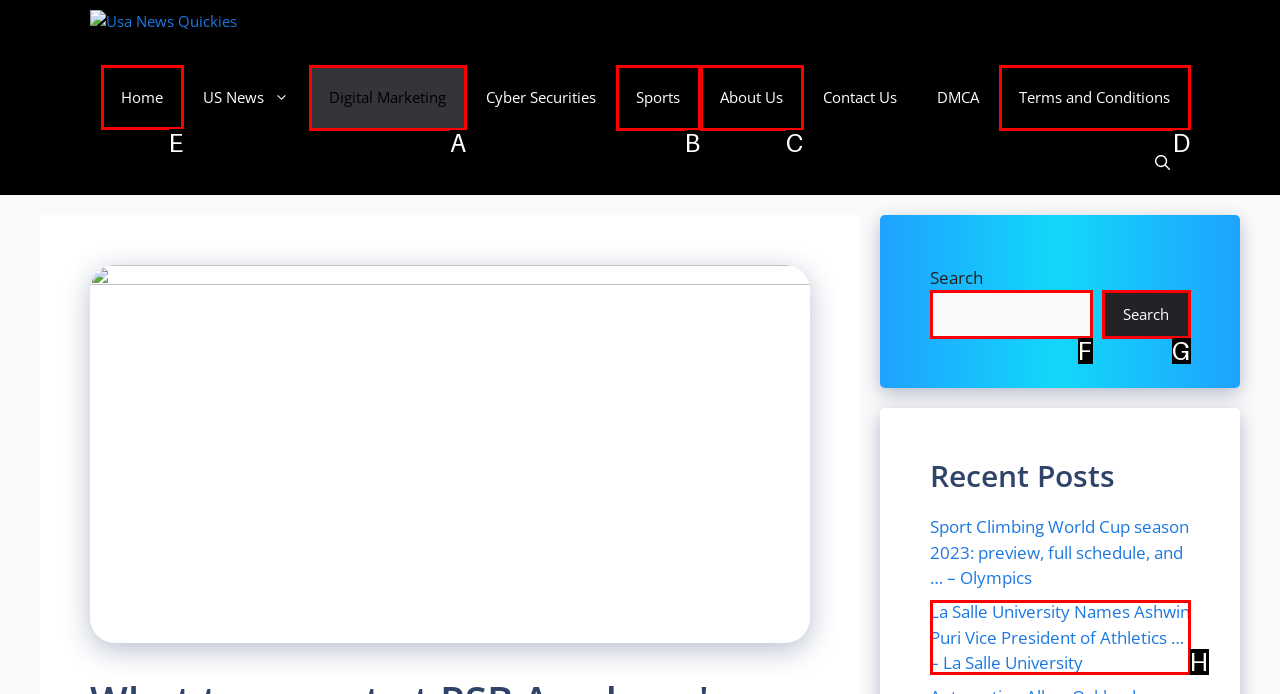Choose the UI element to click on to achieve this task: go to previous page. Reply with the letter representing the selected element.

None